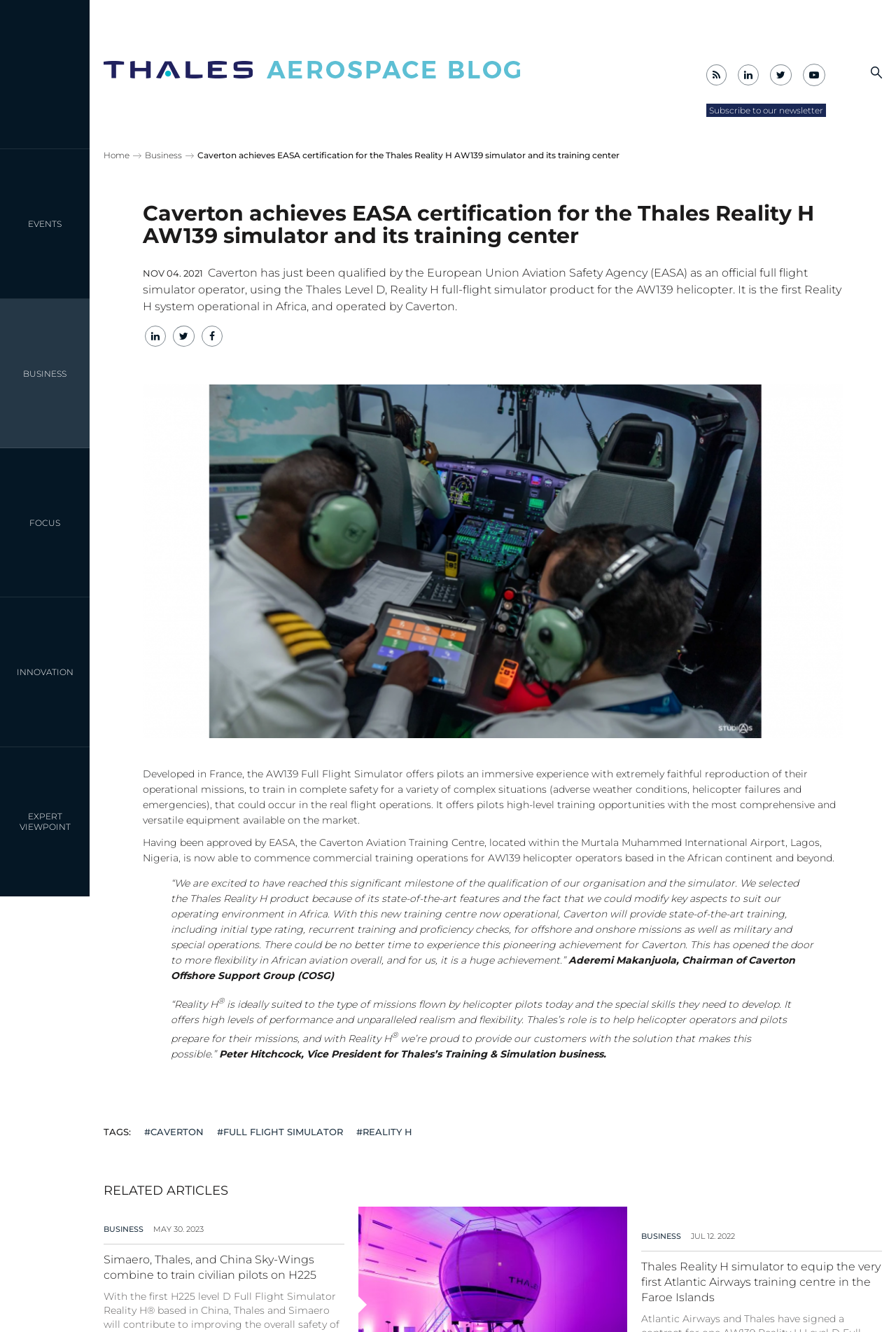Please find the top heading of the webpage and generate its text.

Caverton achieves EASA certification for the Thales Reality H AW139 simulator and its training center